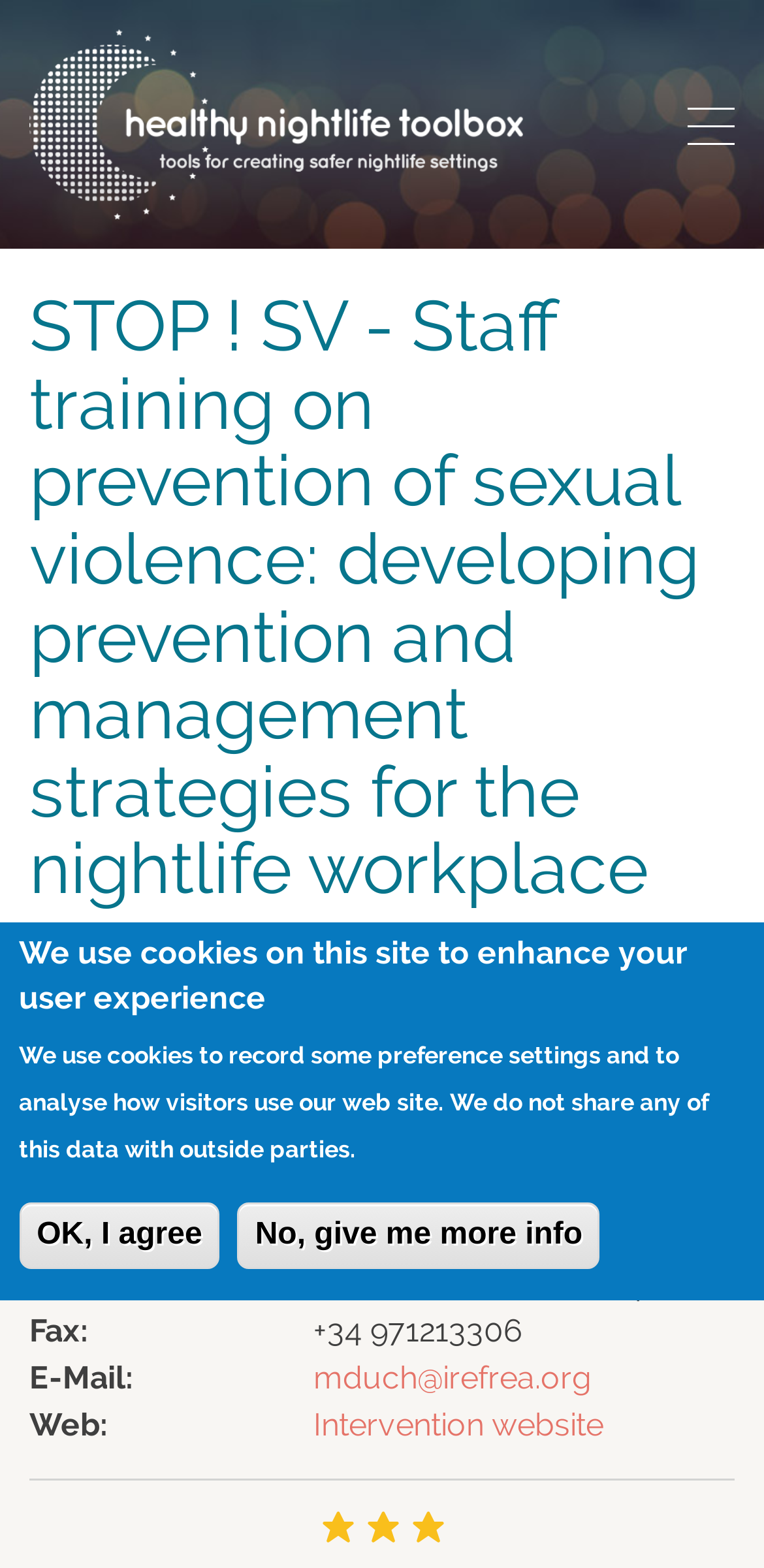Pinpoint the bounding box coordinates of the element you need to click to execute the following instruction: "Go to home page". The bounding box should be represented by four float numbers between 0 and 1, in the format [left, top, right, bottom].

[0.038, 0.019, 0.685, 0.14]